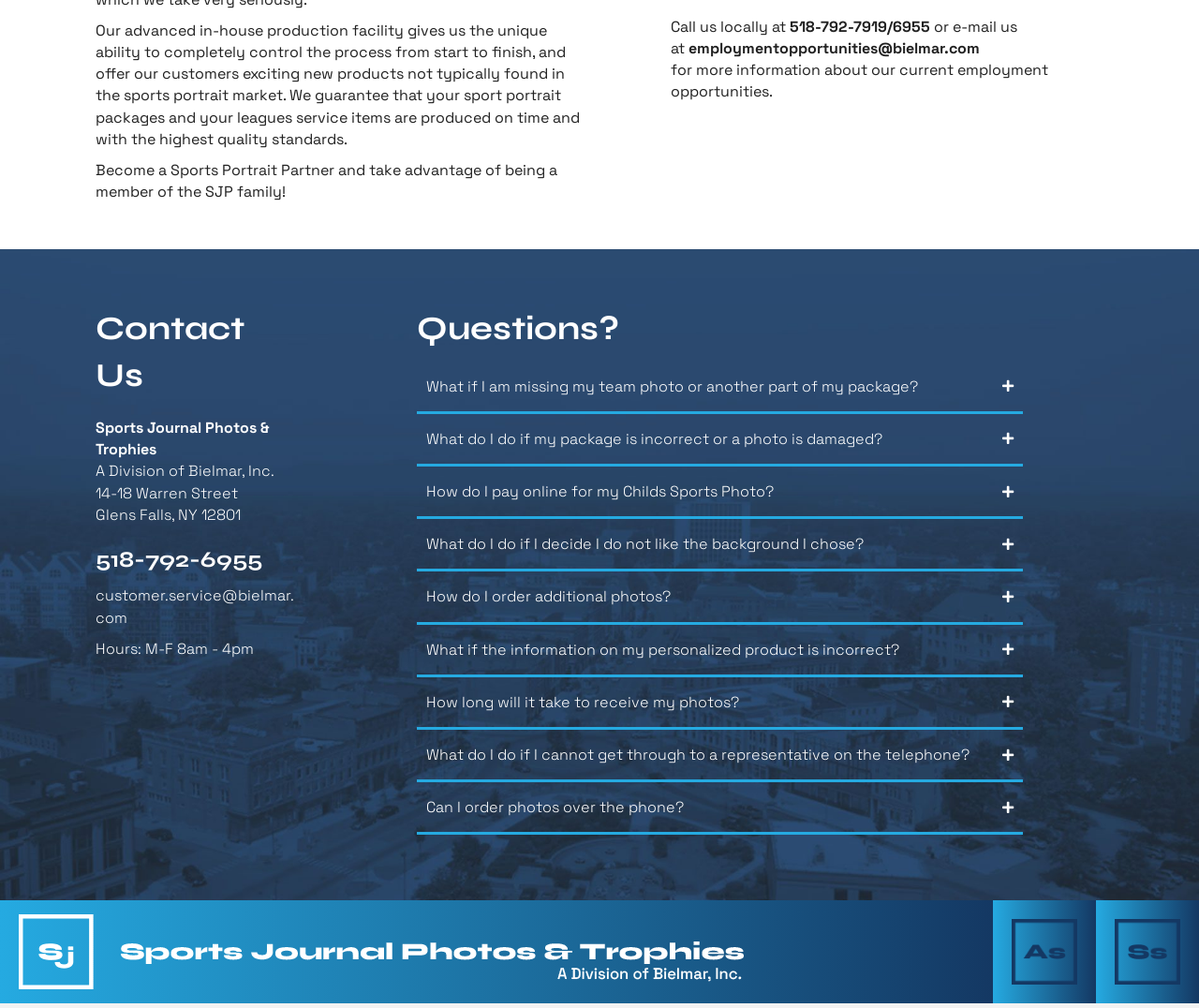Identify the bounding box of the HTML element described as: "About Us".

None